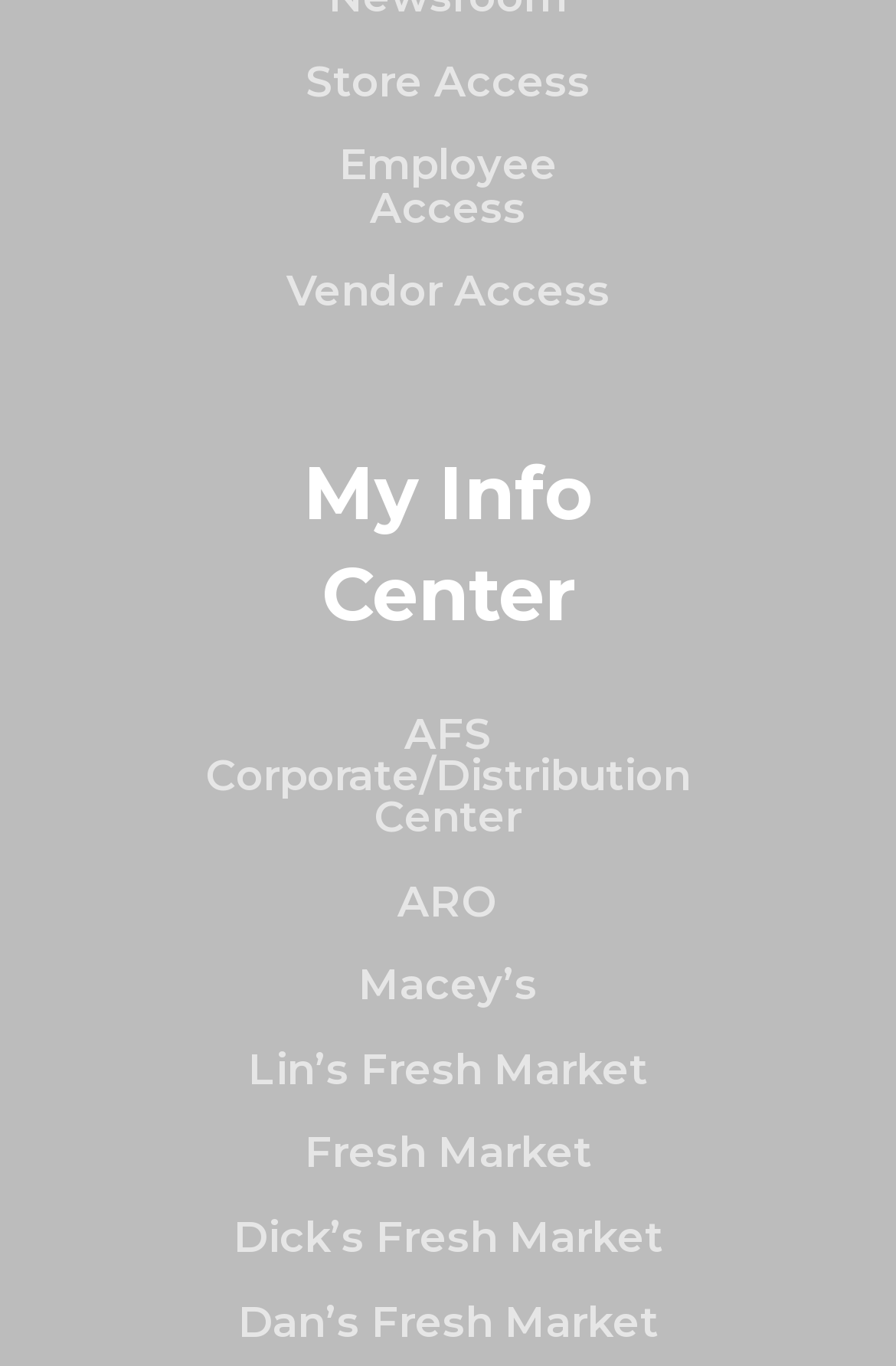Please identify the bounding box coordinates of the area I need to click to accomplish the following instruction: "go to vendor access portal".

[0.319, 0.194, 0.681, 0.233]